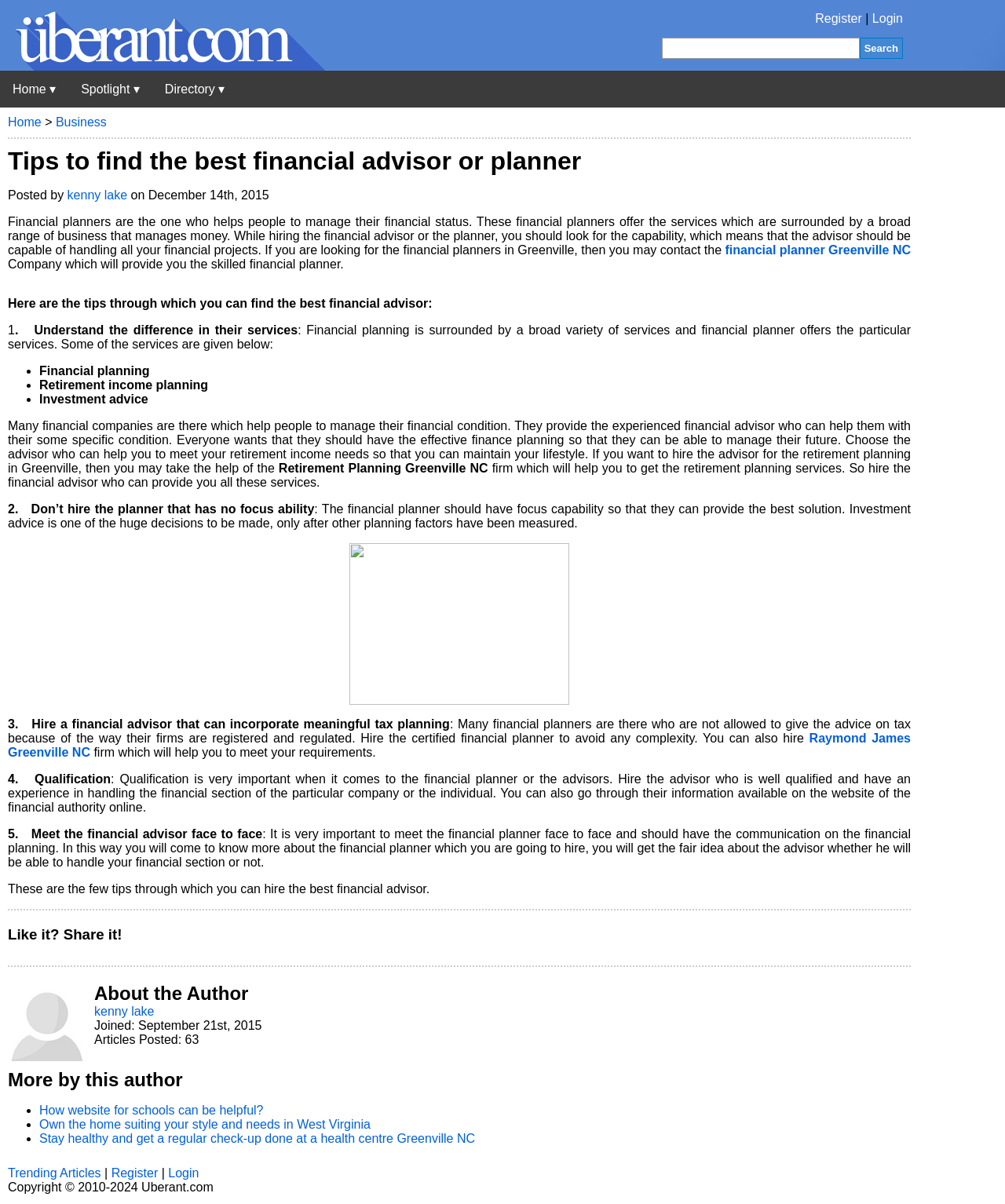Please locate the clickable area by providing the bounding box coordinates to follow this instruction: "Read the article about finding the best financial advisor".

[0.0, 0.089, 1.0, 0.962]